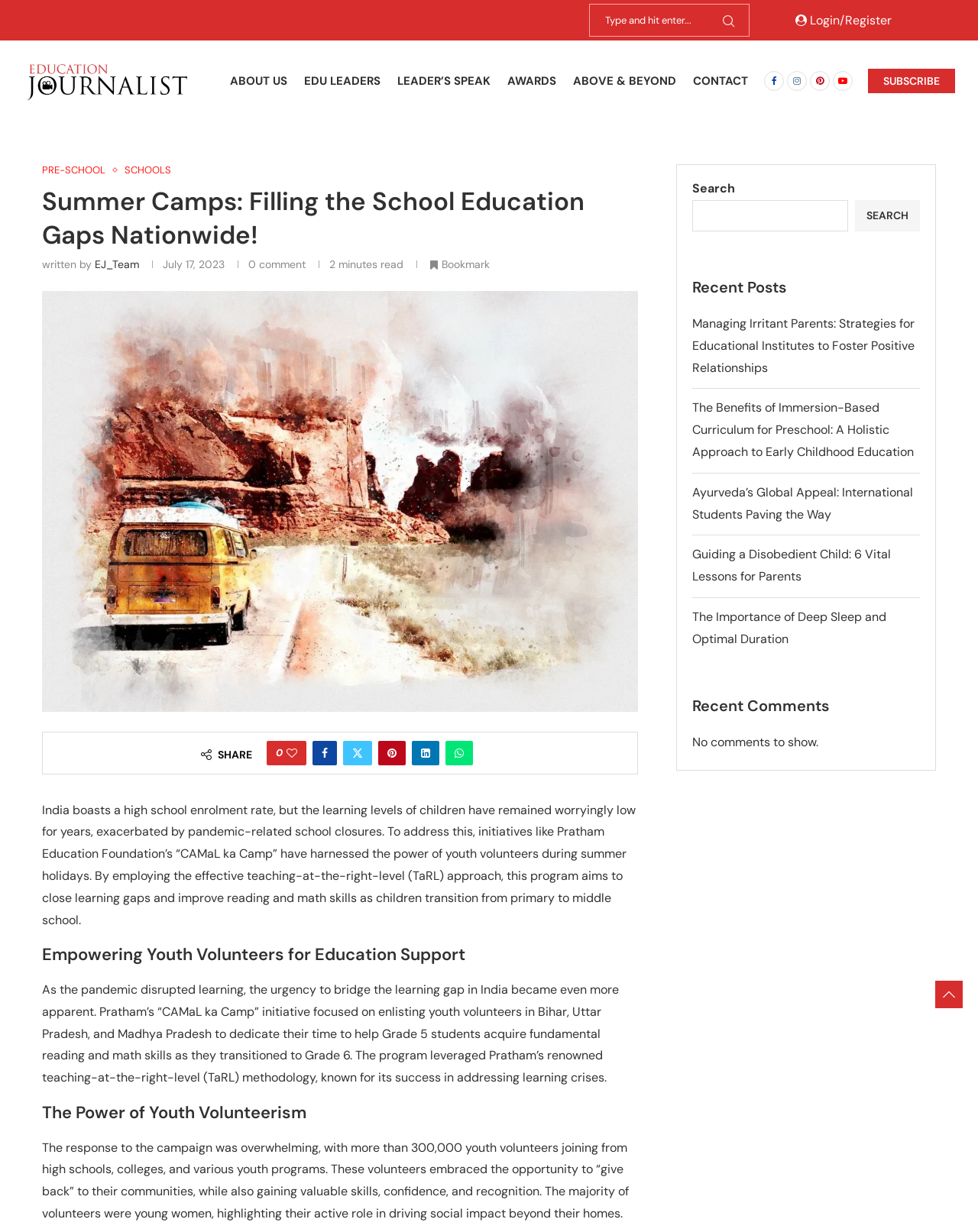Could you provide the bounding box coordinates for the portion of the screen to click to complete this instruction: "Search for something"?

[0.602, 0.003, 0.766, 0.03]